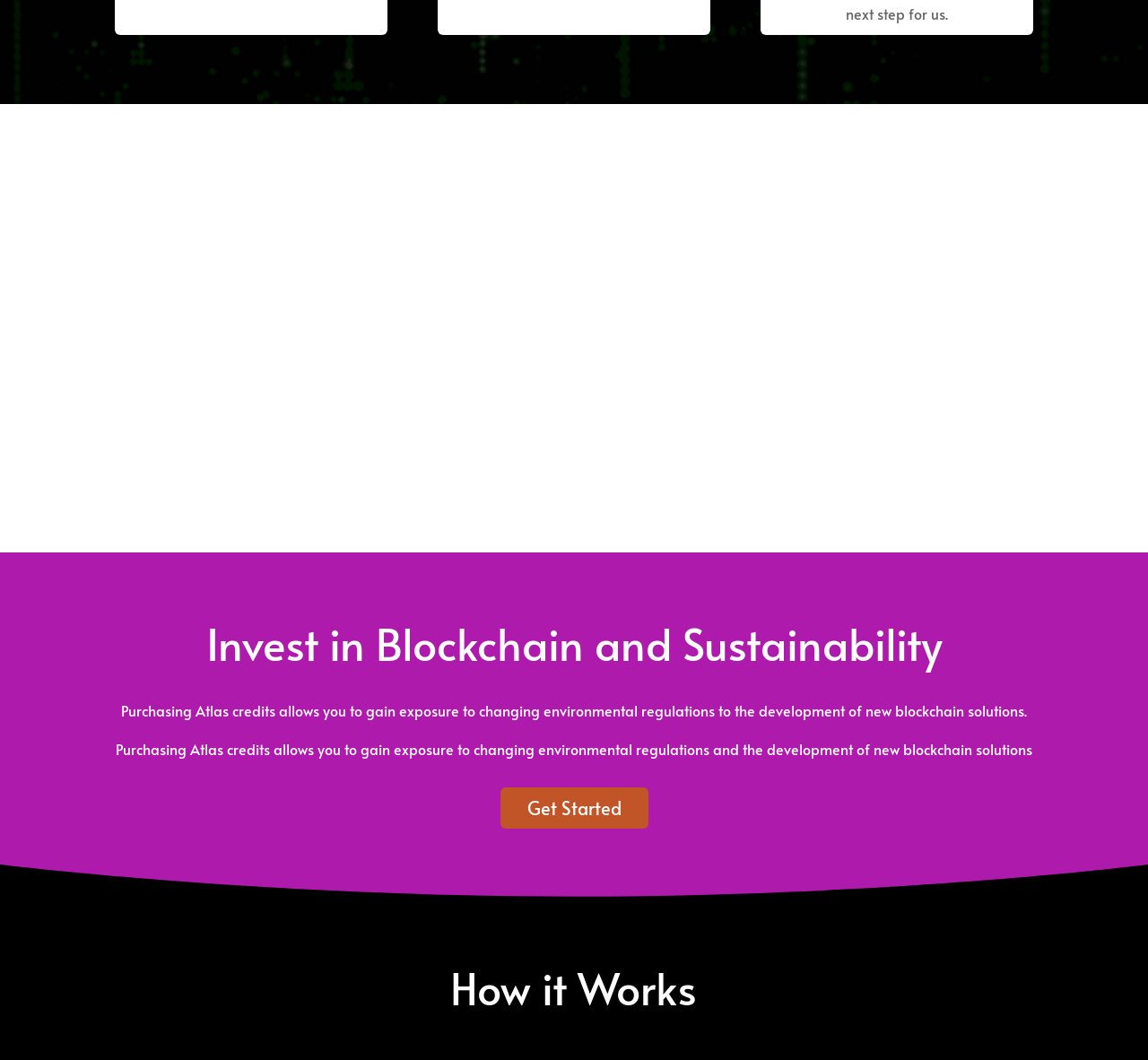Please use the details from the image to answer the following question comprehensively:
What can individuals do to help?

The webpage states that individuals can also get involved and help to vaporize carbon to encourage the storage of more worldwide. This implies that individuals can participate in the process of vaporizing carbon to contribute to the cause.